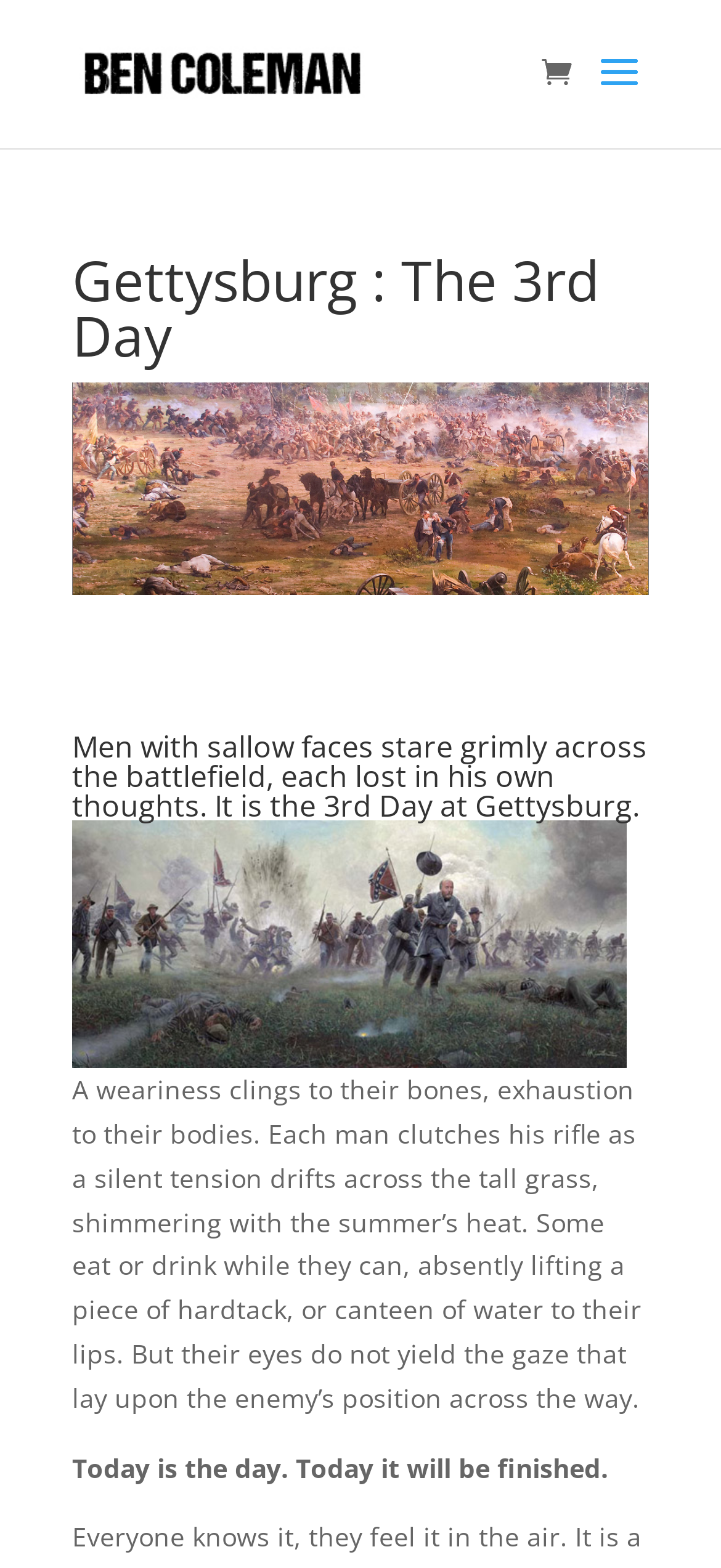What is the significance of the day described in the text?
Make sure to answer the question with a detailed and comprehensive explanation.

The text states 'Today is the day. Today it will be finished', implying that the day described is a critical or decisive moment in the battle or conflict.